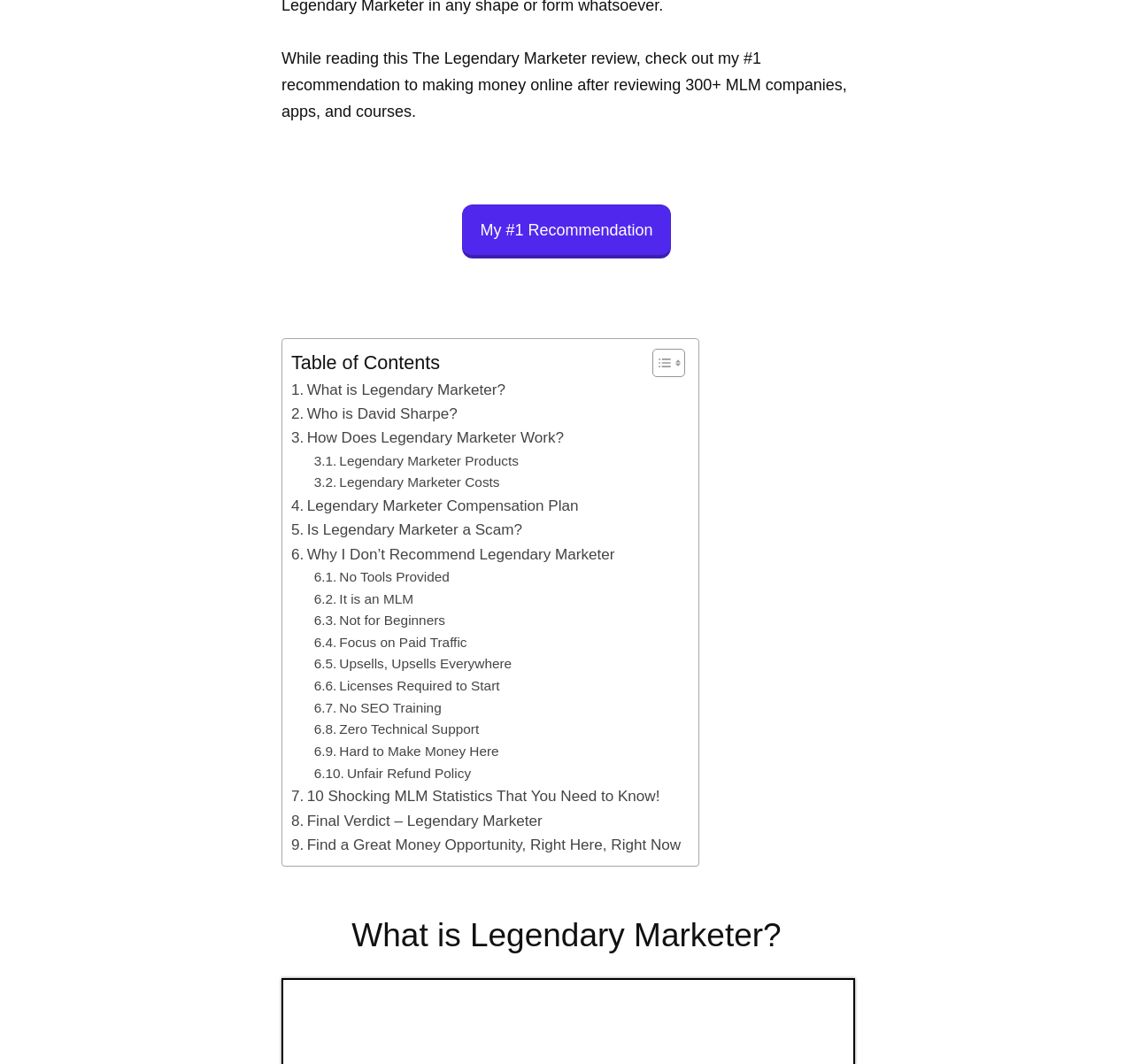Given the element description Local Querying with Blazegraph, specify the bounding box coordinates of the corresponding UI element in the format (top-left x, top-left y, bottom-right x, bottom-right y). All values must be between 0 and 1.

None